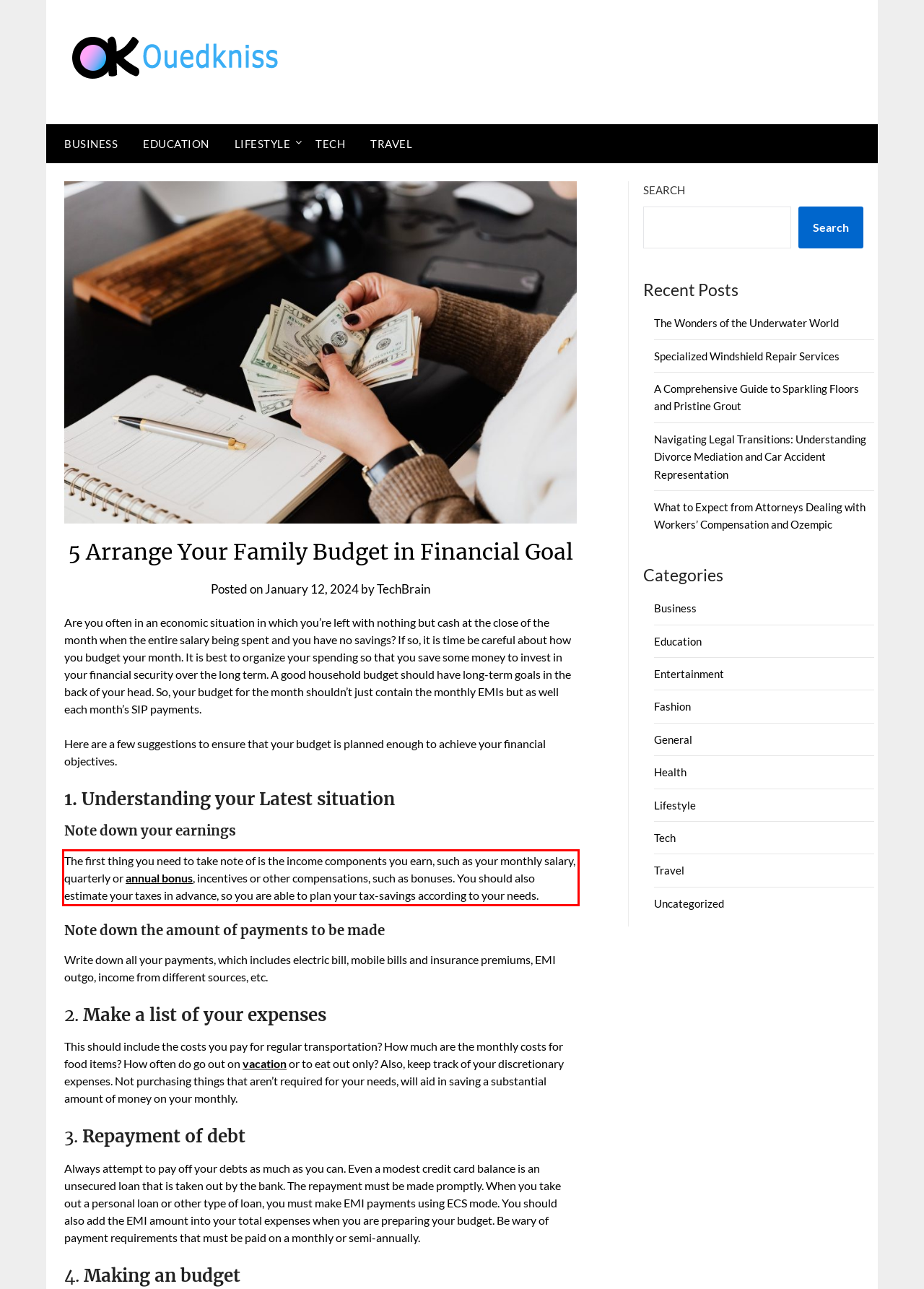You are provided with a screenshot of a webpage that includes a UI element enclosed in a red rectangle. Extract the text content inside this red rectangle.

The first thing you need to take note of is the income components you earn, such as your monthly salary, quarterly or annual bonus, incentives or other compensations, such as bonuses. You should also estimate your taxes in advance, so you are able to plan your tax-savings according to your needs.